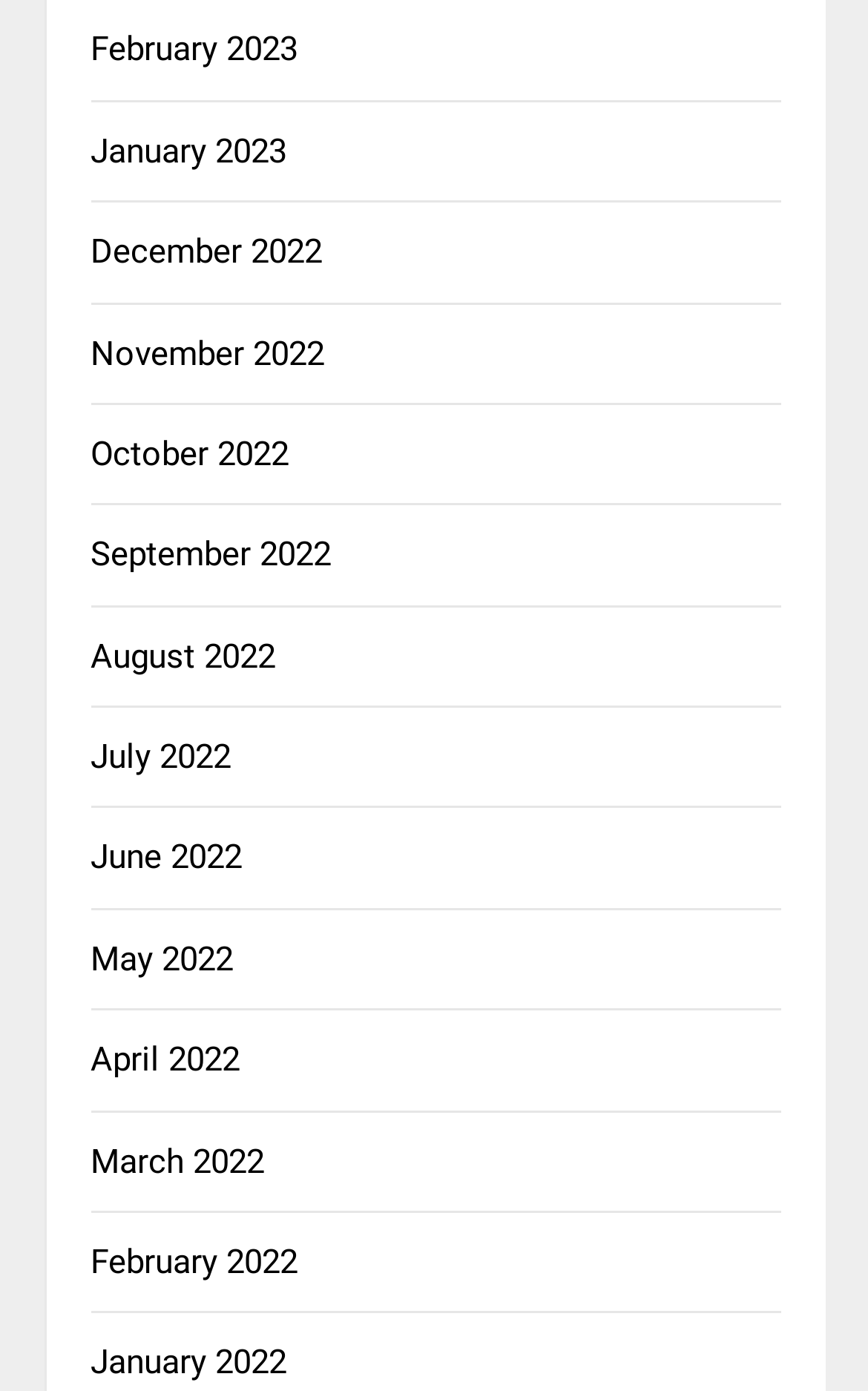Provide the bounding box coordinates of the section that needs to be clicked to accomplish the following instruction: "check October 2022."

[0.104, 0.312, 0.332, 0.341]